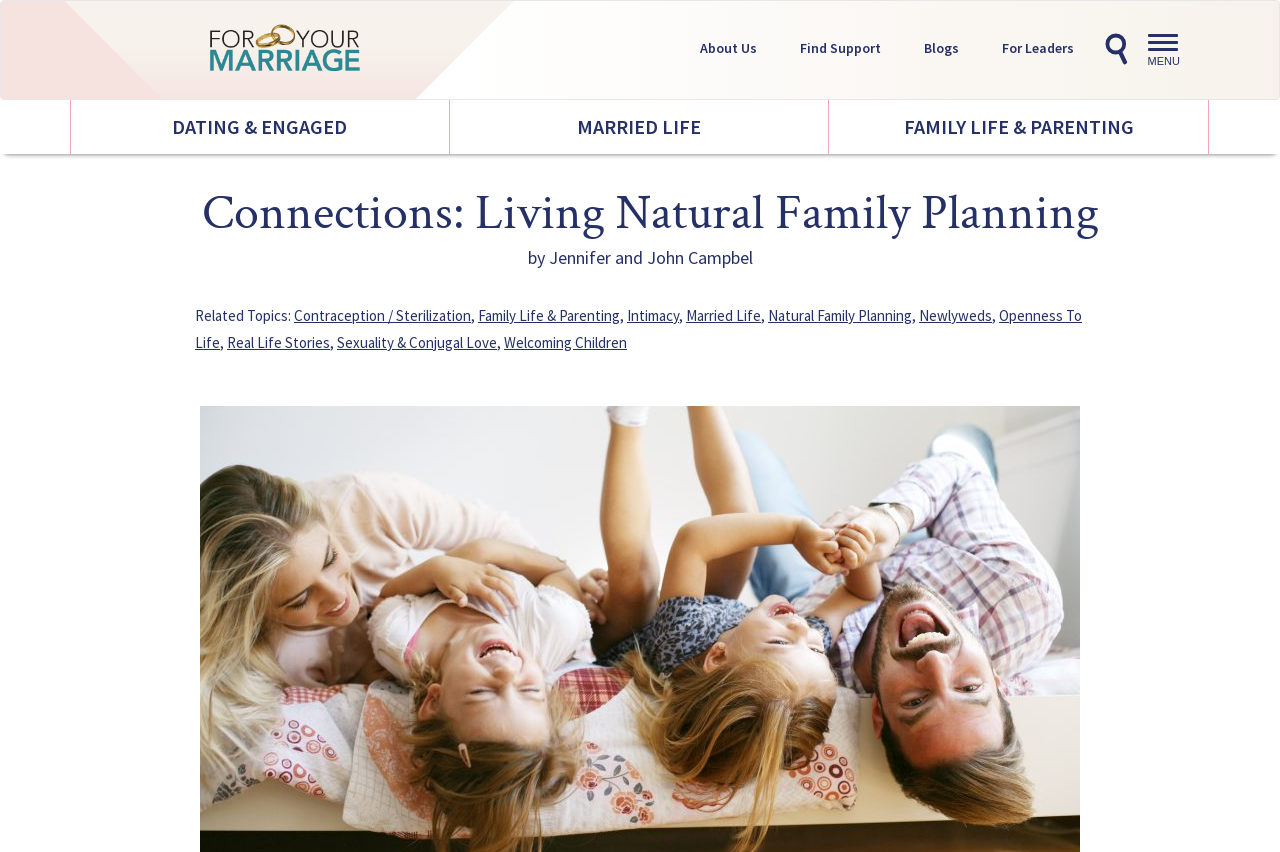Provide a comprehensive caption for the webpage.

This webpage is about Natural Family Planning (NFP) and its relevance to married couples. At the top left, there is a link to "For Your Marriage" accompanied by an image with the same name. On the top right, there are two buttons, one for toggling navigation and another without a label. Below these elements, there are five links: "About Us", "Find Support", "Blogs", "For Leaders", and a series of links categorized into "DATING & ENGAGED", "MARRIED LIFE", and "FAMILY LIFE & PARENTING".

The main content of the webpage is an article with a heading "Connections: Living Natural Family Planning" and a subheading "by Jennifer and John Campbel". Below this, there is a section labeled "Related Topics:" with several links to topics such as "Contraception / Sterilization", "Family Life & Parenting", "Intimacy", "Married Life", "Natural Family Planning", "Newlyweds", "Openness To Life", "Real Life Stories", "Sexuality & Conjugal Love", and "Welcoming Children". These links are arranged in a horizontal list, separated by commas.